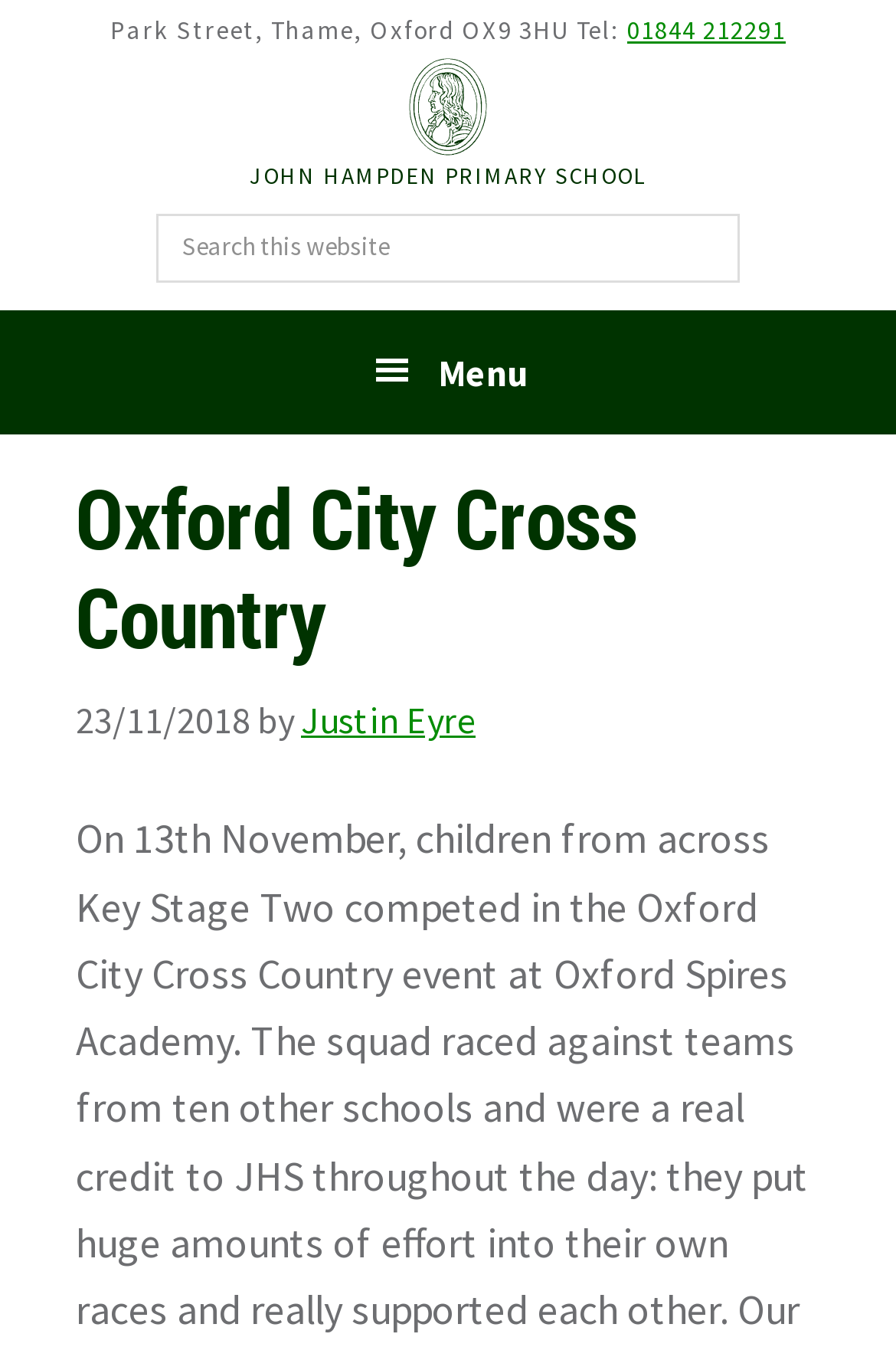Provide the bounding box for the UI element matching this description: "01844 212291".

[0.7, 0.01, 0.877, 0.034]